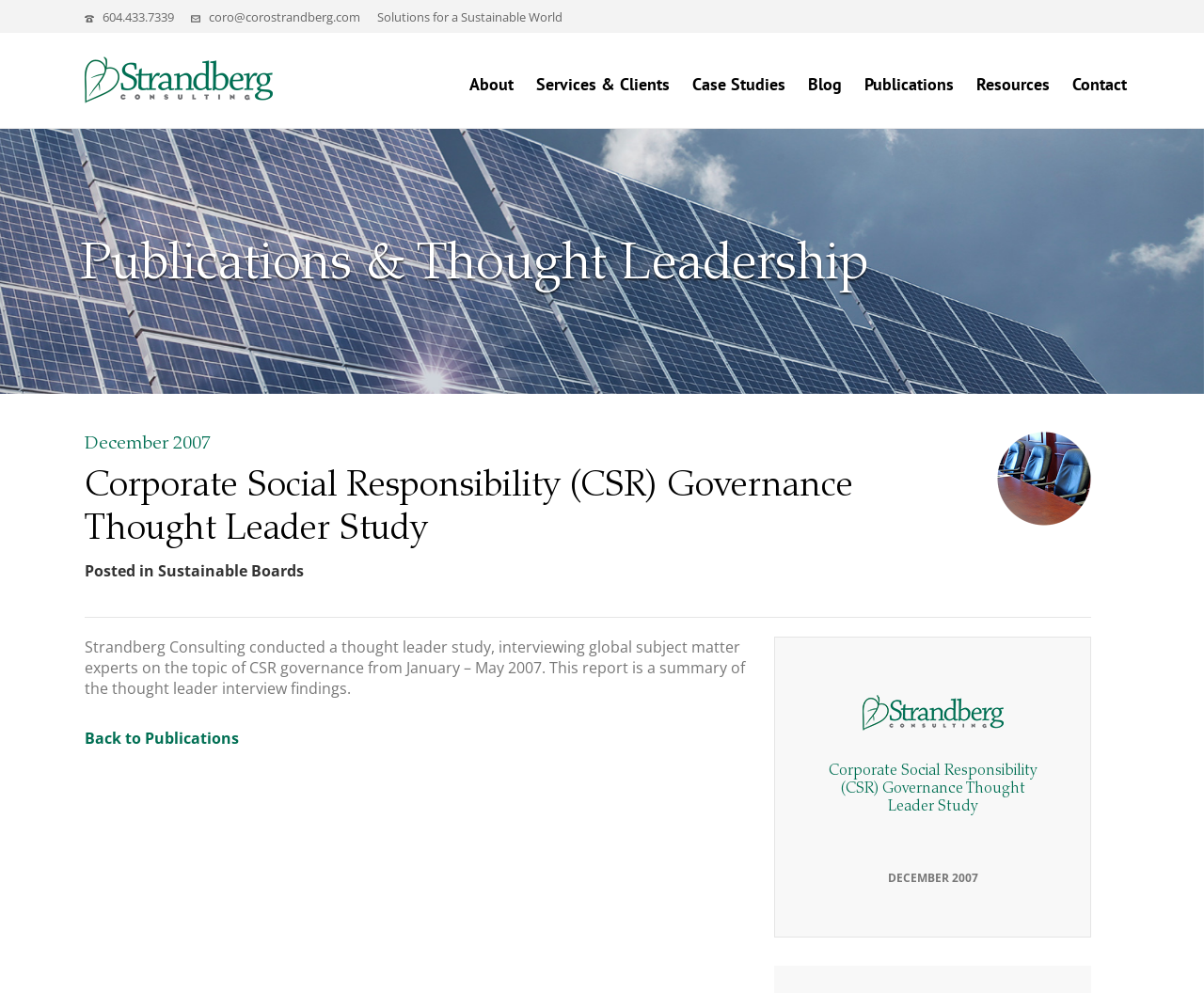What is the purpose of the webpage?
Please answer the question with as much detail and depth as you can.

I inferred the purpose of the webpage by looking at the content, which includes a heading 'Publications & Thought Leadership', a thought leader study report, and links to other publications. This suggests that the webpage is intended to present the thought leader study and provide access to other related publications.